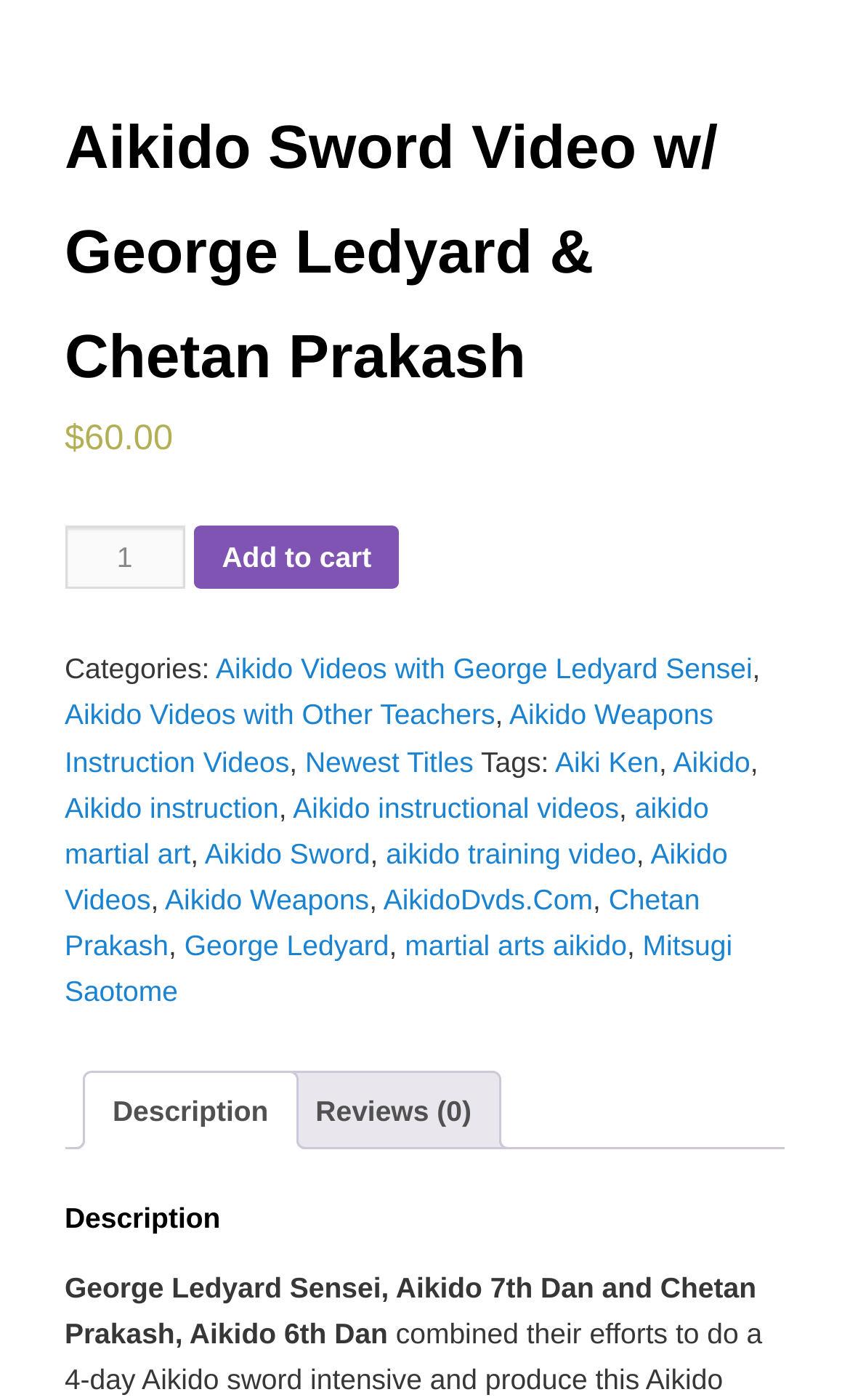Please identify the bounding box coordinates of the element's region that should be clicked to execute the following instruction: "Click on the link 'NETFLIX ANNOUNCES EXPANSION TO 43 COUNTRIES'". The bounding box coordinates must be four float numbers between 0 and 1, i.e., [left, top, right, bottom].

None